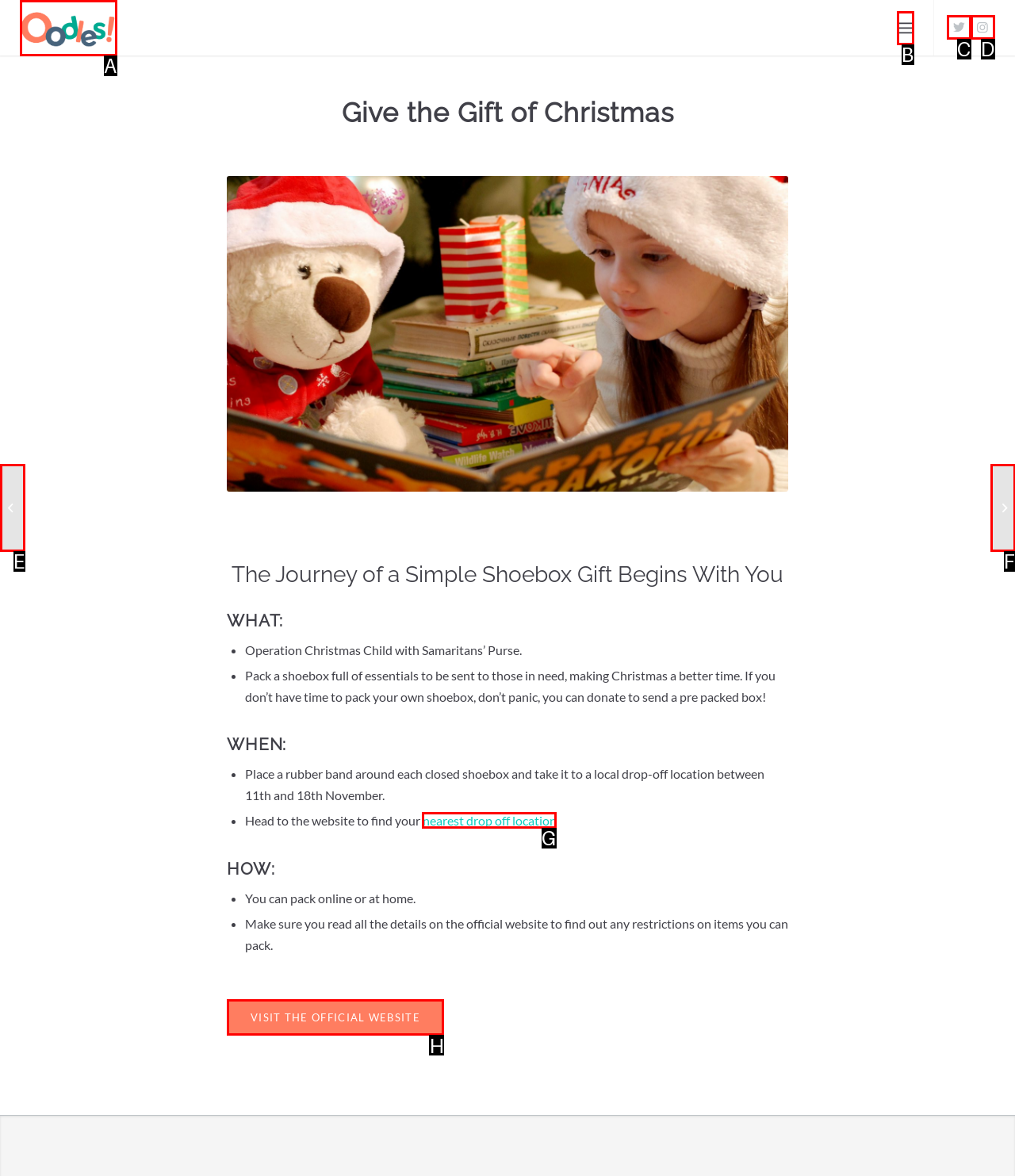Specify which UI element should be clicked to accomplish the task: Find nearest drop off location. Answer with the letter of the correct choice.

G